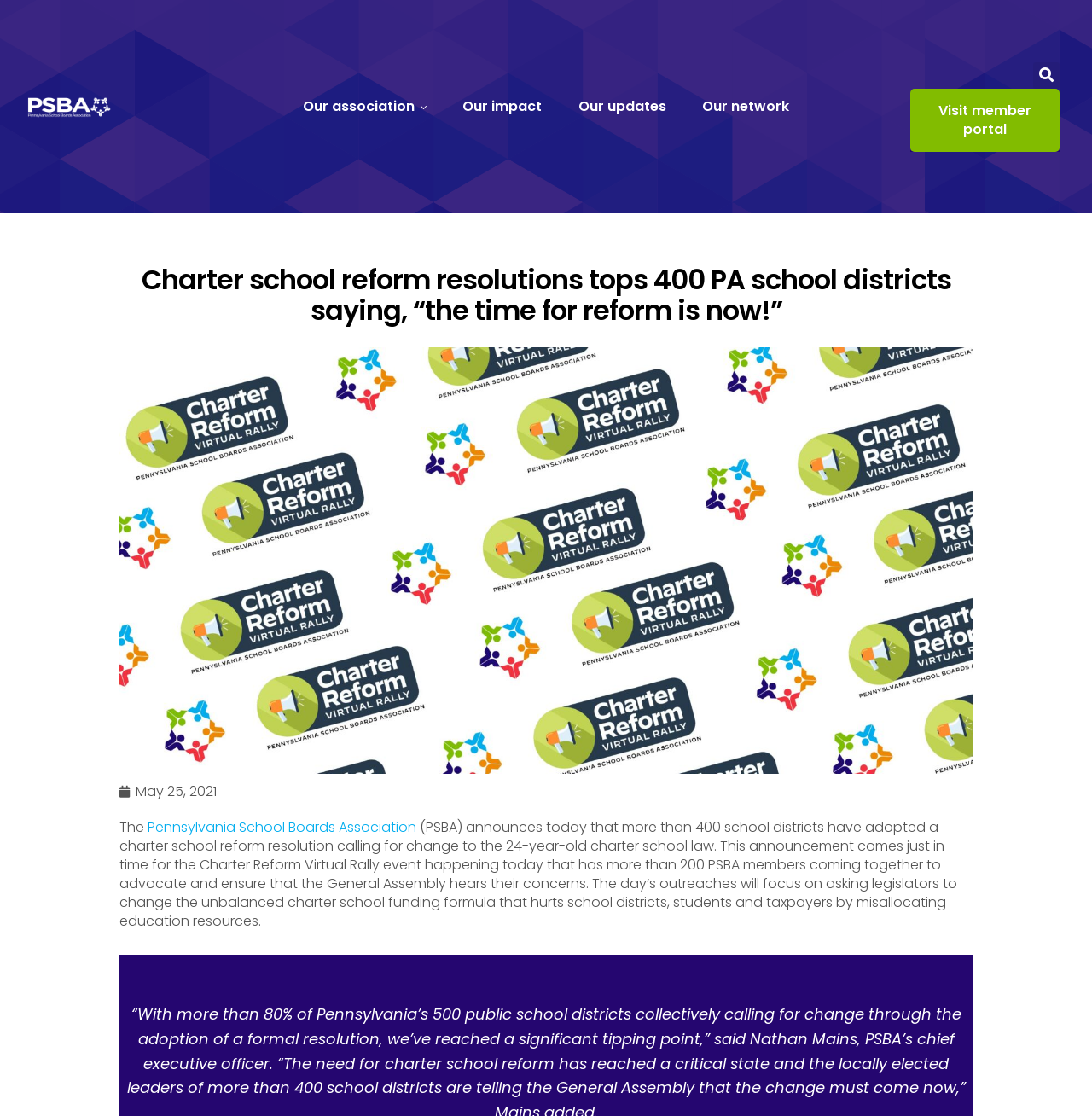What is the name of the organization announcing the charter school reform resolution?
By examining the image, provide a one-word or phrase answer.

Pennsylvania School Boards Association